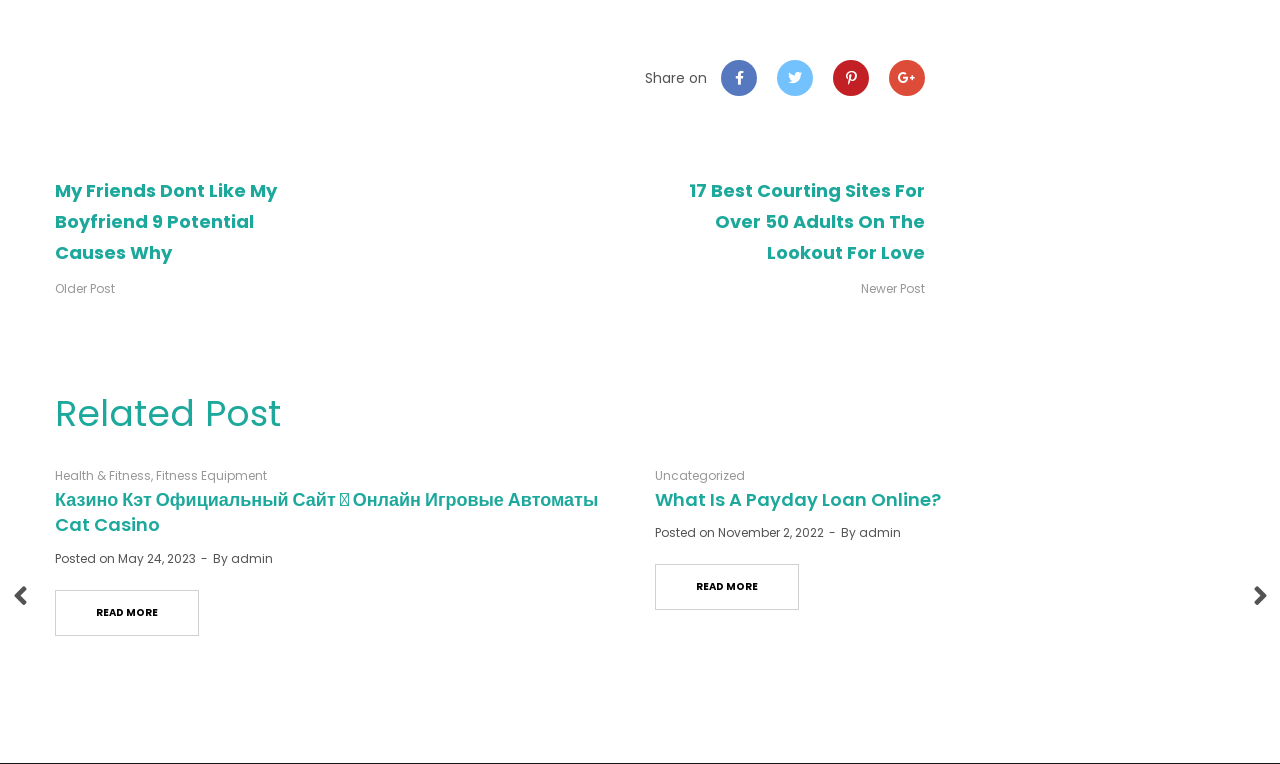Analyze the image and answer the question with as much detail as possible: 
How many social media sharing options are available

There are four social media sharing options available, represented by the links '', '', '', and '' in the footer section.